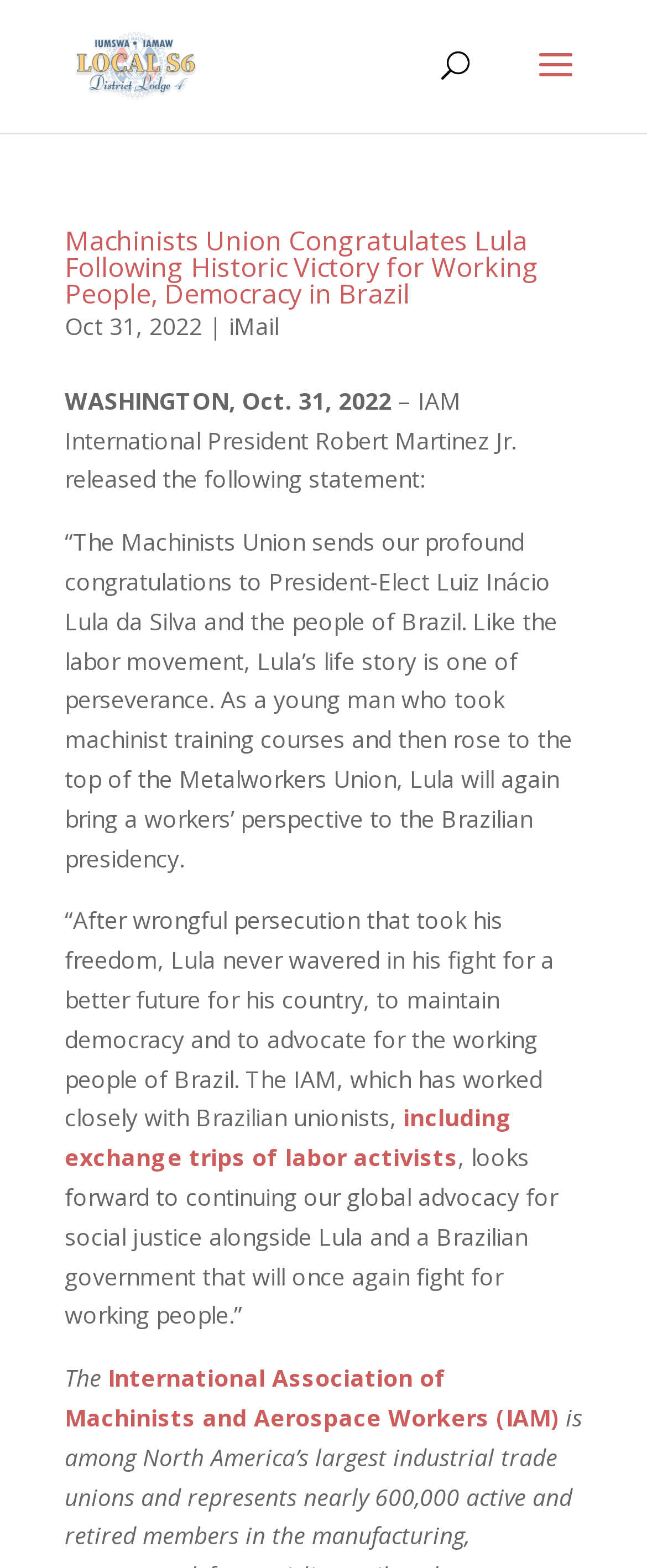Respond with a single word or phrase to the following question: What is the name of the president-elect of Brazil?

Luiz Inácio Lula da Silva